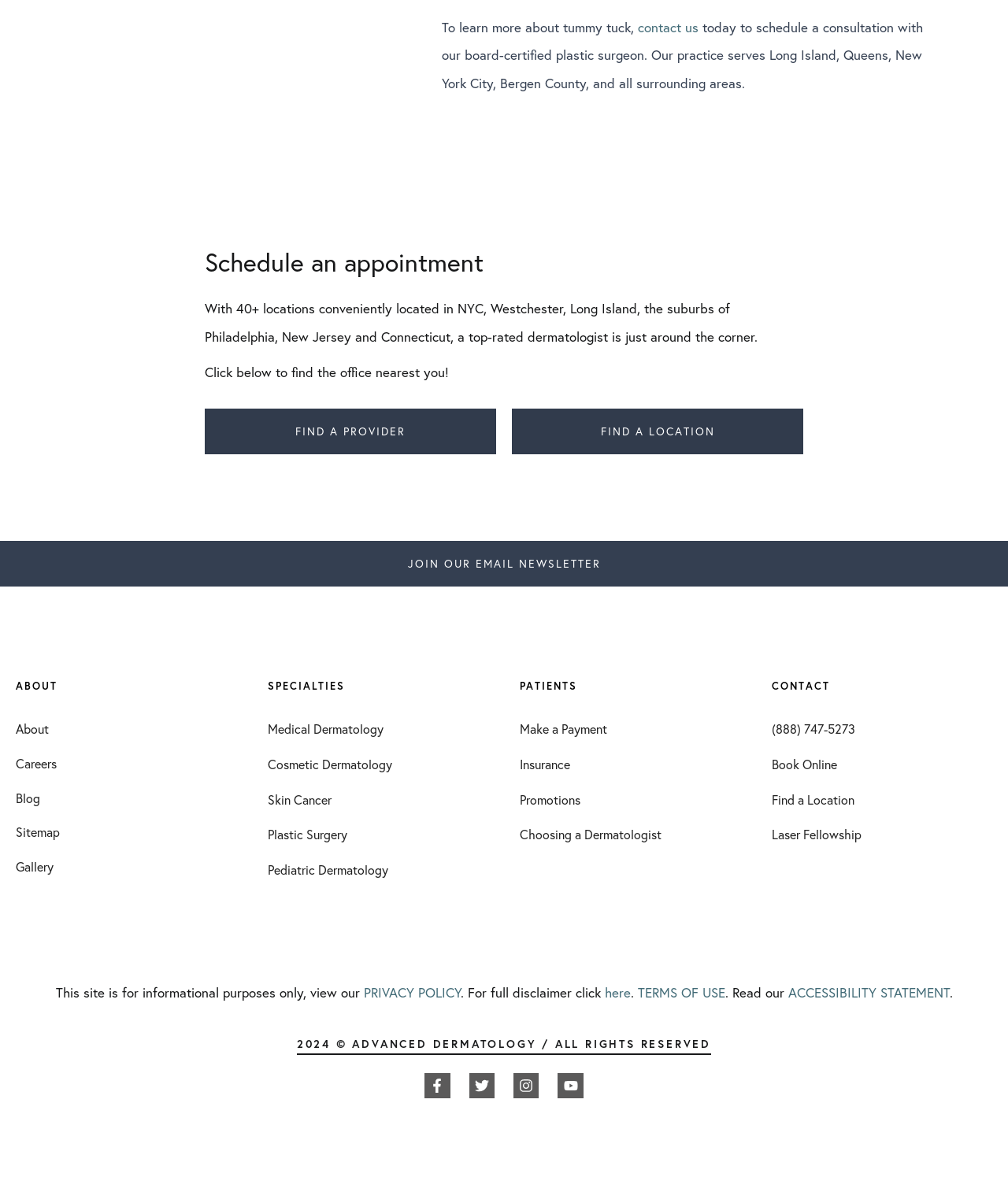Determine the coordinates of the bounding box for the clickable area needed to execute this instruction: "Join our email newsletter".

[0.381, 0.46, 0.619, 0.499]